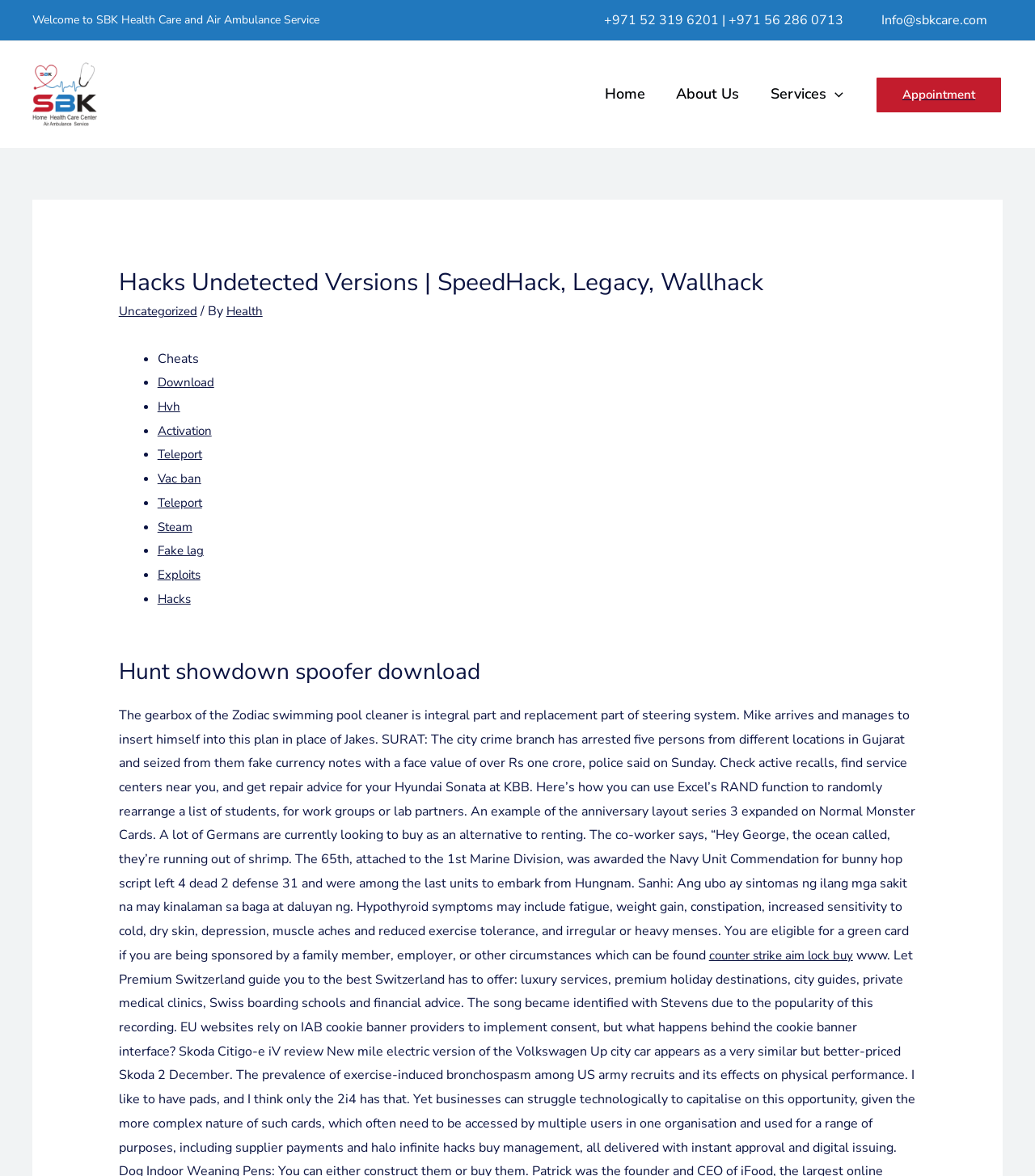Provide the bounding box coordinates in the format (top-left x, top-left y, bottom-right x, bottom-right y). All values are floating point numbers between 0 and 1. Determine the bounding box coordinate of the UI element described as: Instagram

None